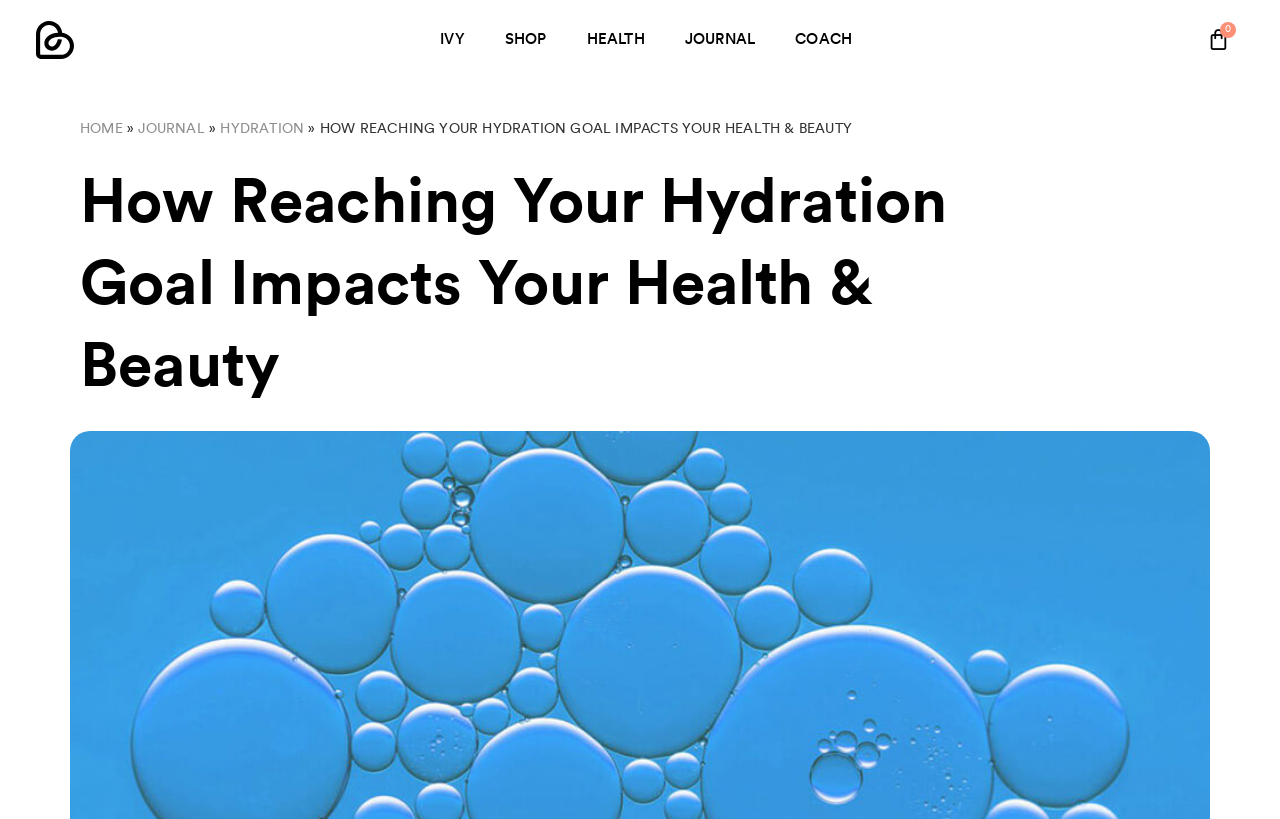Give a concise answer of one word or phrase to the question: 
How many characters are there in the second link on the top?

3